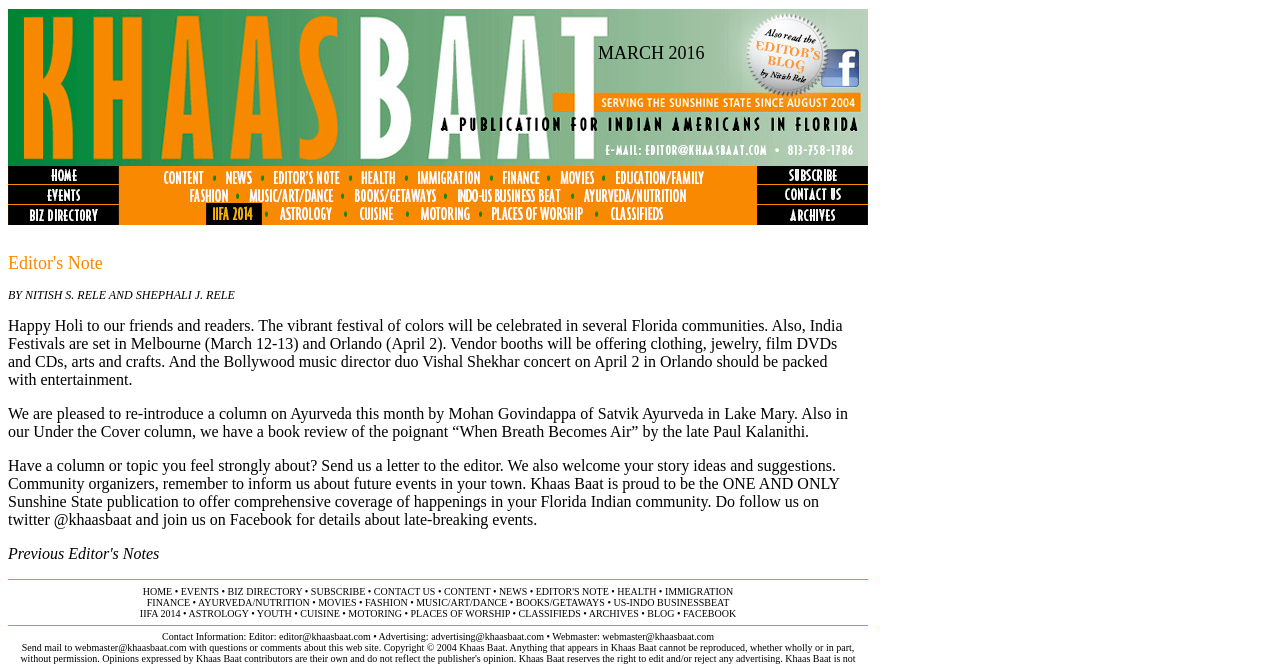Indicate the bounding box coordinates of the element that needs to be clicked to satisfy the following instruction: "Contact the editor". The coordinates should be four float numbers between 0 and 1, i.e., [left, top, right, bottom].

[0.218, 0.95, 0.29, 0.967]